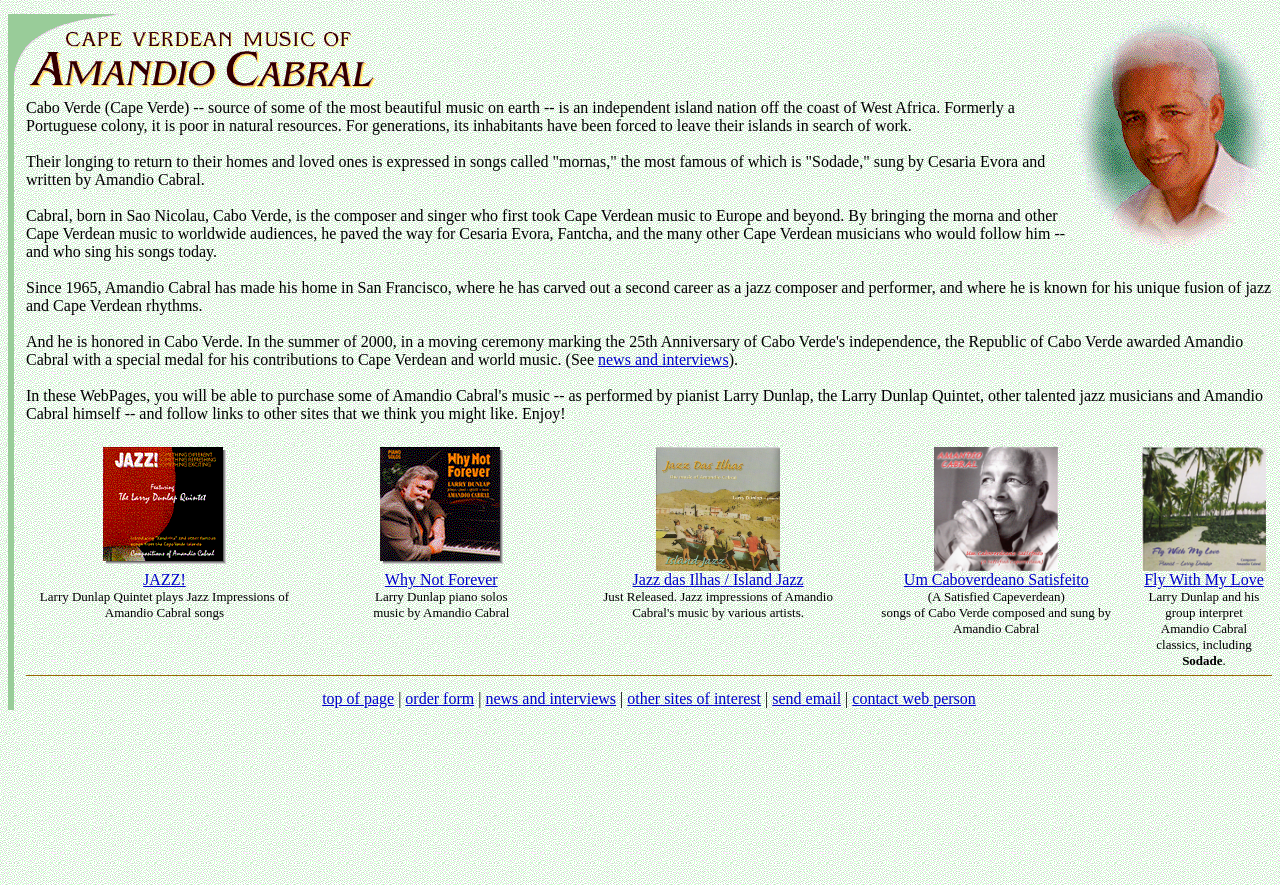Find the bounding box coordinates of the element to click in order to complete the given instruction: "Go to the top of the page."

[0.252, 0.78, 0.308, 0.799]